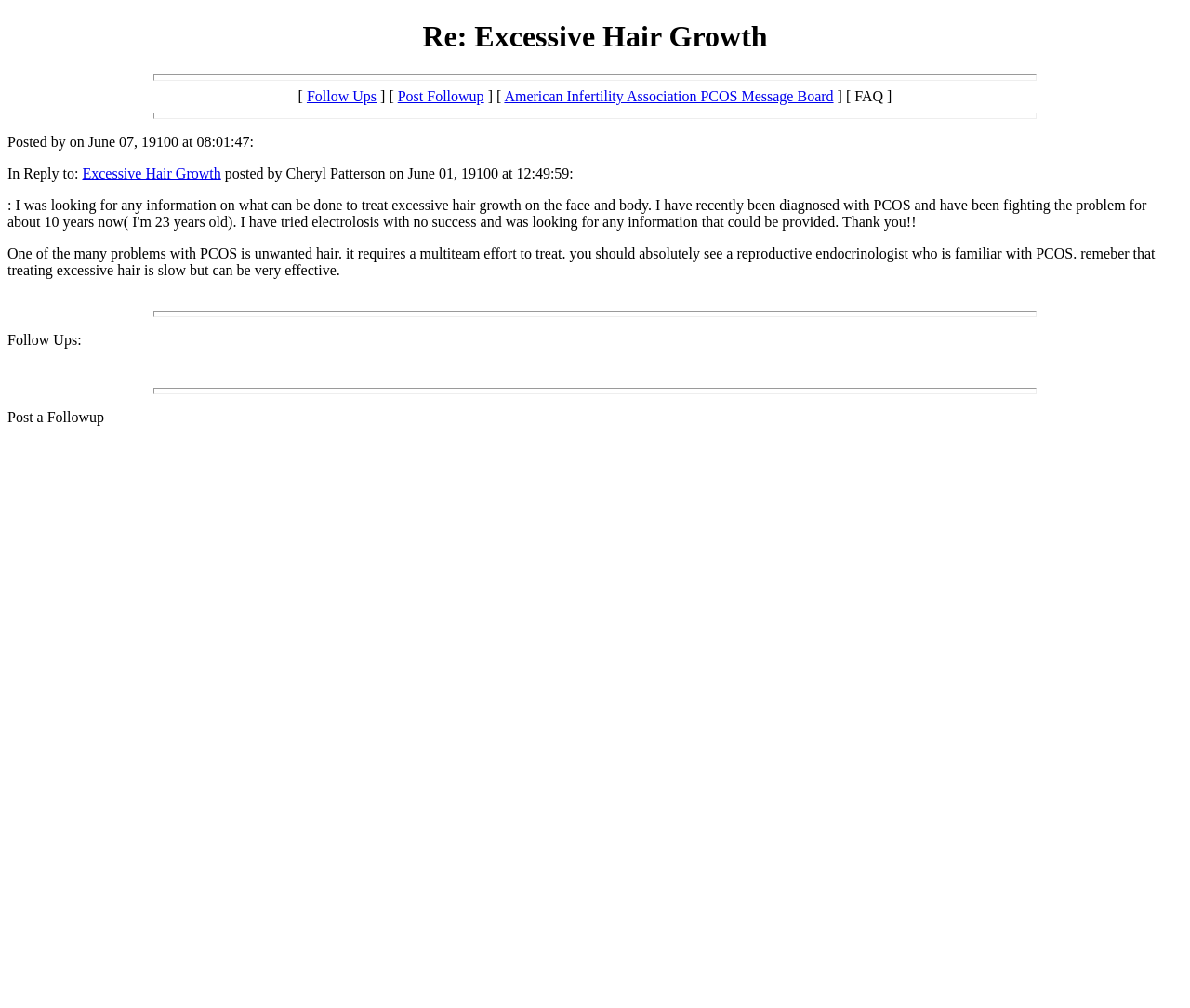Provide a thorough description of the webpage's content and layout.

The webpage is about a discussion on excessive hair growth, specifically in the context of Polycystic Ovary Syndrome (PCOS). At the top, there is a heading with the title "Re: Excessive Hair Growth". Below the title, there is a horizontal separator line. 

On the same level, there are several links and static text elements, including "Follow Ups", "Post Followup", a link to the "American Infertility Association PCOS Message Board", and a FAQ link. These elements are positioned horizontally, with the links "Follow Ups" and "Post Followup" on the left, followed by the message board link, and the FAQ link on the right.

Below these elements, there is another horizontal separator line. Underneath, there is a section with information about the post, including the date and time it was posted, and the name of the person who posted it, Cheryl Patterson. There is also a link to the original post, "Excessive Hair Growth".

The main content of the webpage is a text paragraph that discusses the problem of unwanted hair in PCOS, emphasizing the need for a multi-team effort to treat it, and recommending that one should see a reproductive endocrinologist familiar with PCOS. The text is positioned below the post information section.

Further down, there are two more horizontal separator lines, with a "Follow Ups" section and a "Post a Followup" link below them.